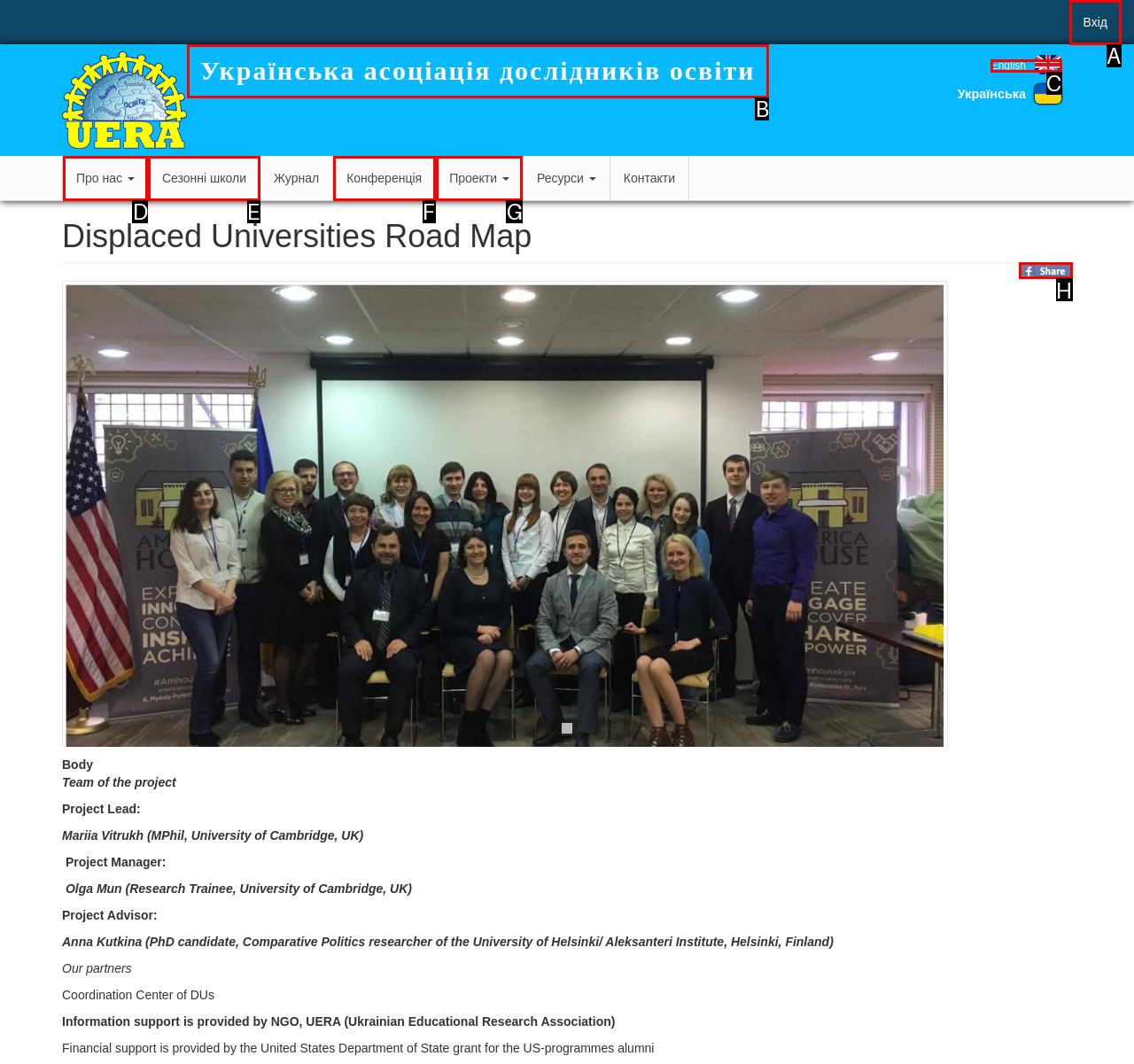Given the description: Українська асоціація дослідників освіти, identify the HTML element that corresponds to it. Respond with the letter of the correct option.

B